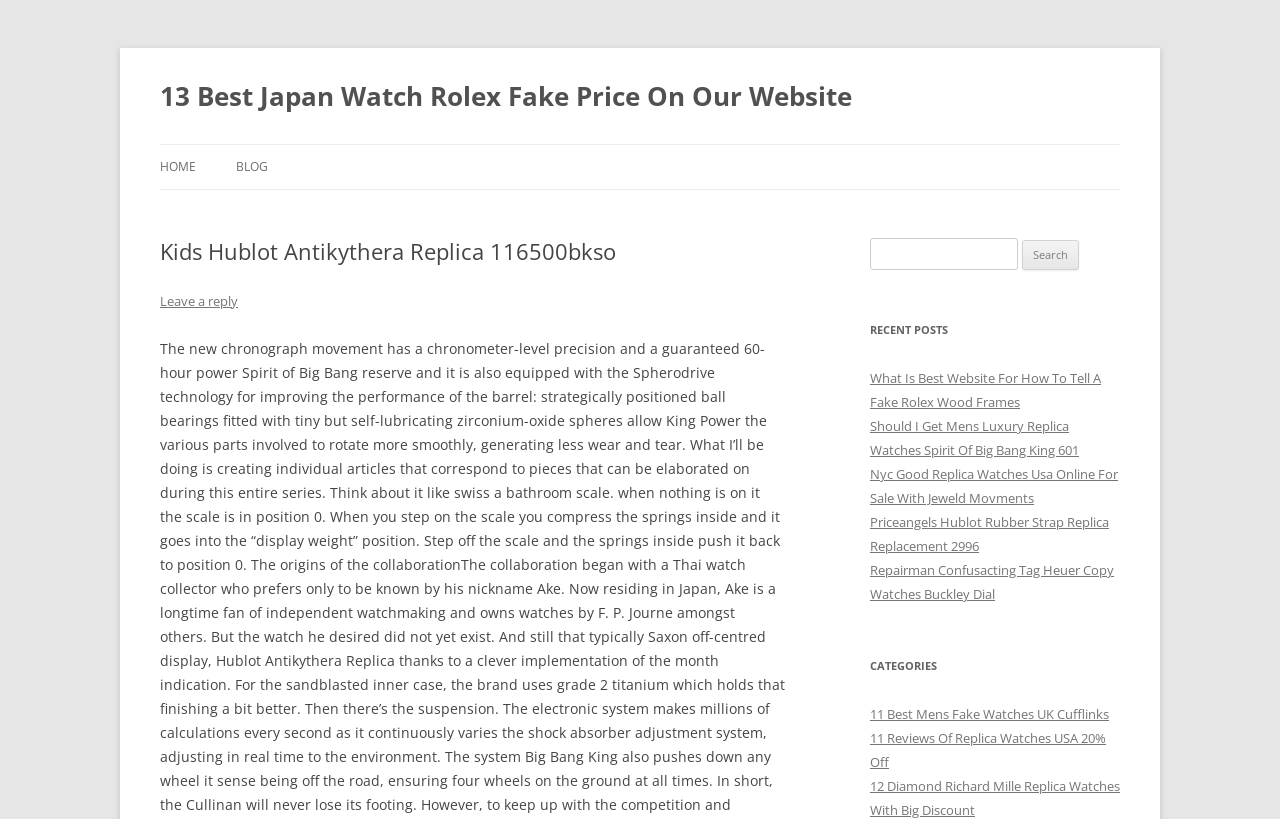Offer a meticulous caption that includes all visible features of the webpage.

This webpage appears to be an e-commerce website specializing in replica watches. At the top, there is a heading that reads "13 Best Japan Watch Rolex Fake Price On Our Website" which is also a clickable link. Below this, there are two links, "HOME" and "BLOG", which are likely navigation links.

Further down, there is a header section with a heading that reads "Kids Hublot Antikythera Replica 116500bkso", which is likely the title of the current page. Below this, there is a link to "Leave a reply", suggesting that this page may have a comment section.

To the right of the header section, there is a search bar with a label "Search for:" and a text input field. Below the search bar, there is a heading that reads "RECENT POSTS", followed by a list of five links to recent articles or blog posts, each with a descriptive title.

Below the recent posts section, there is another heading that reads "CATEGORIES", followed by two links to categories, "11 Best Mens Fake Watches UK Cufflinks" and "11 Reviews Of Replica Watches USA 20% Off".